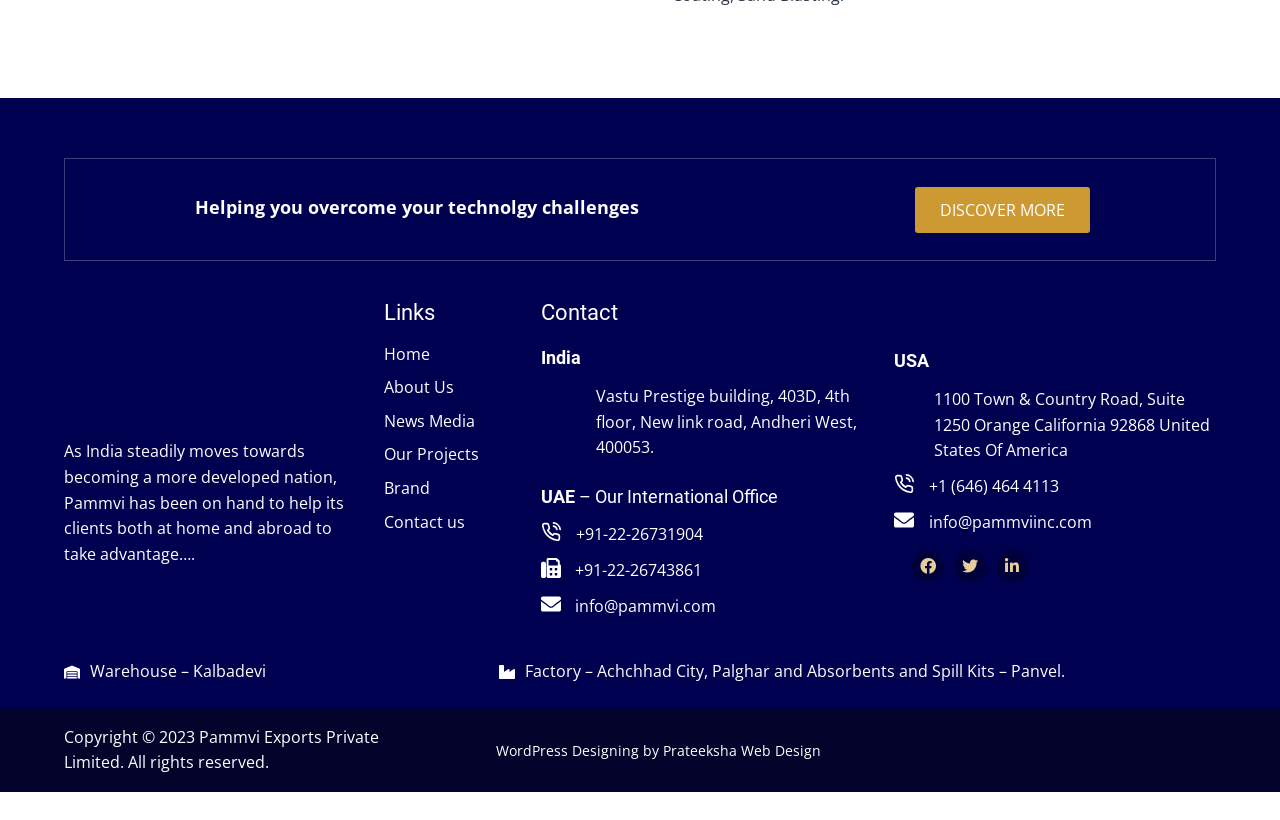Can you specify the bounding box coordinates of the area that needs to be clicked to fulfill the following instruction: "Visit 'Home' page"?

[0.3, 0.418, 0.336, 0.445]